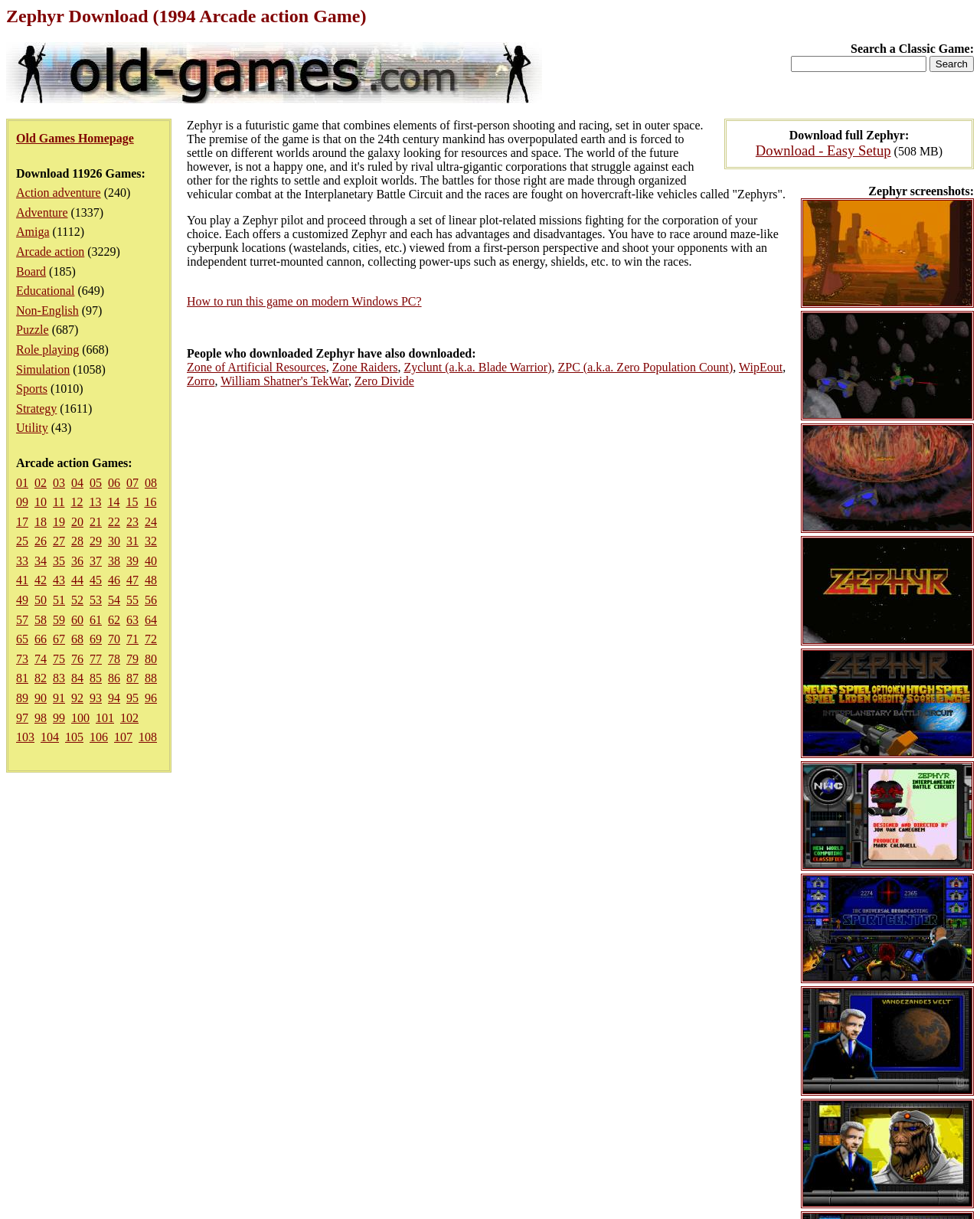Can you find and provide the main heading text of this webpage?

Zephyr Download (1994 Arcade action Game)